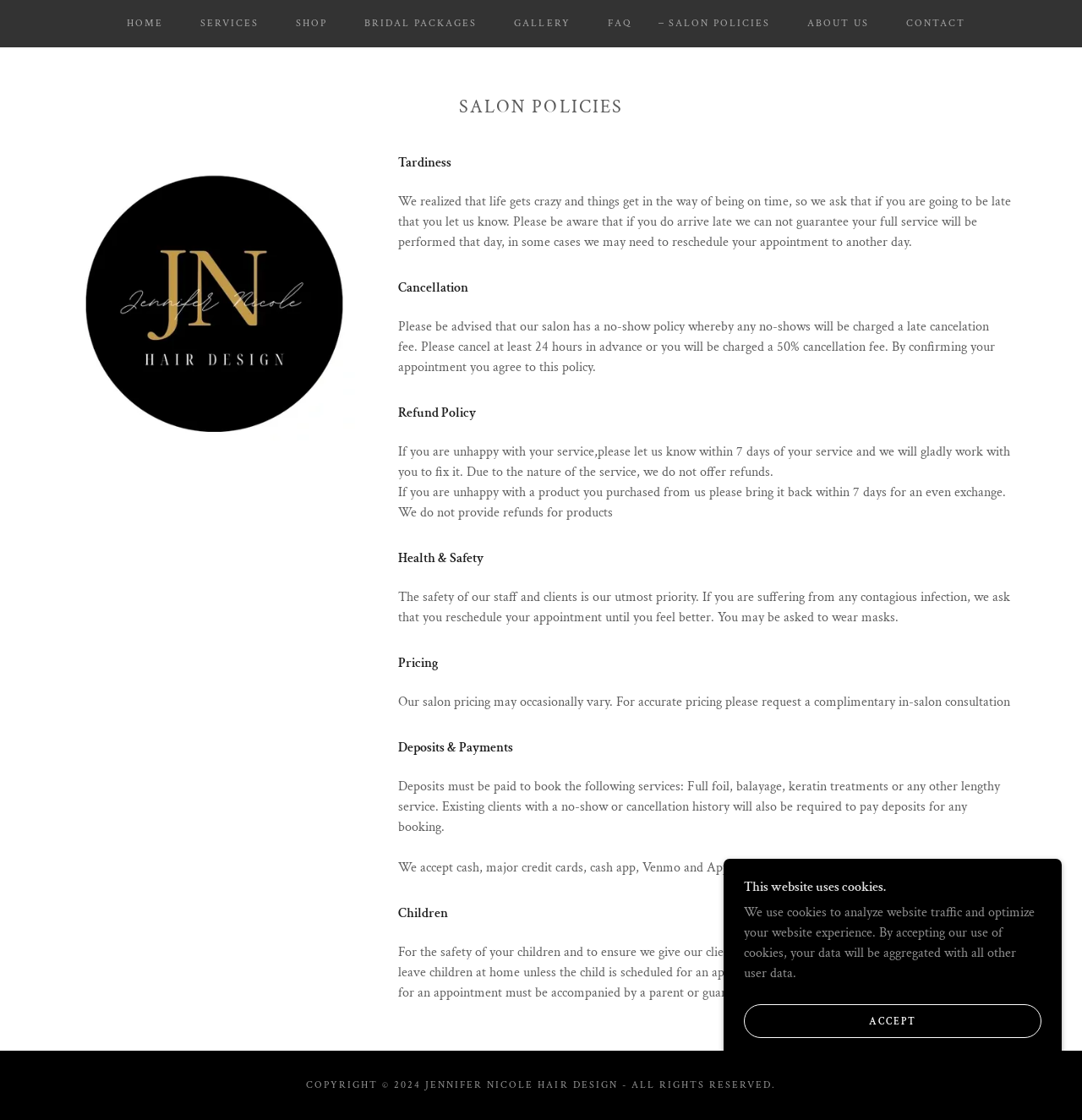Show the bounding box coordinates for the HTML element as described: "FAQ".

[0.547, 0.008, 0.588, 0.035]